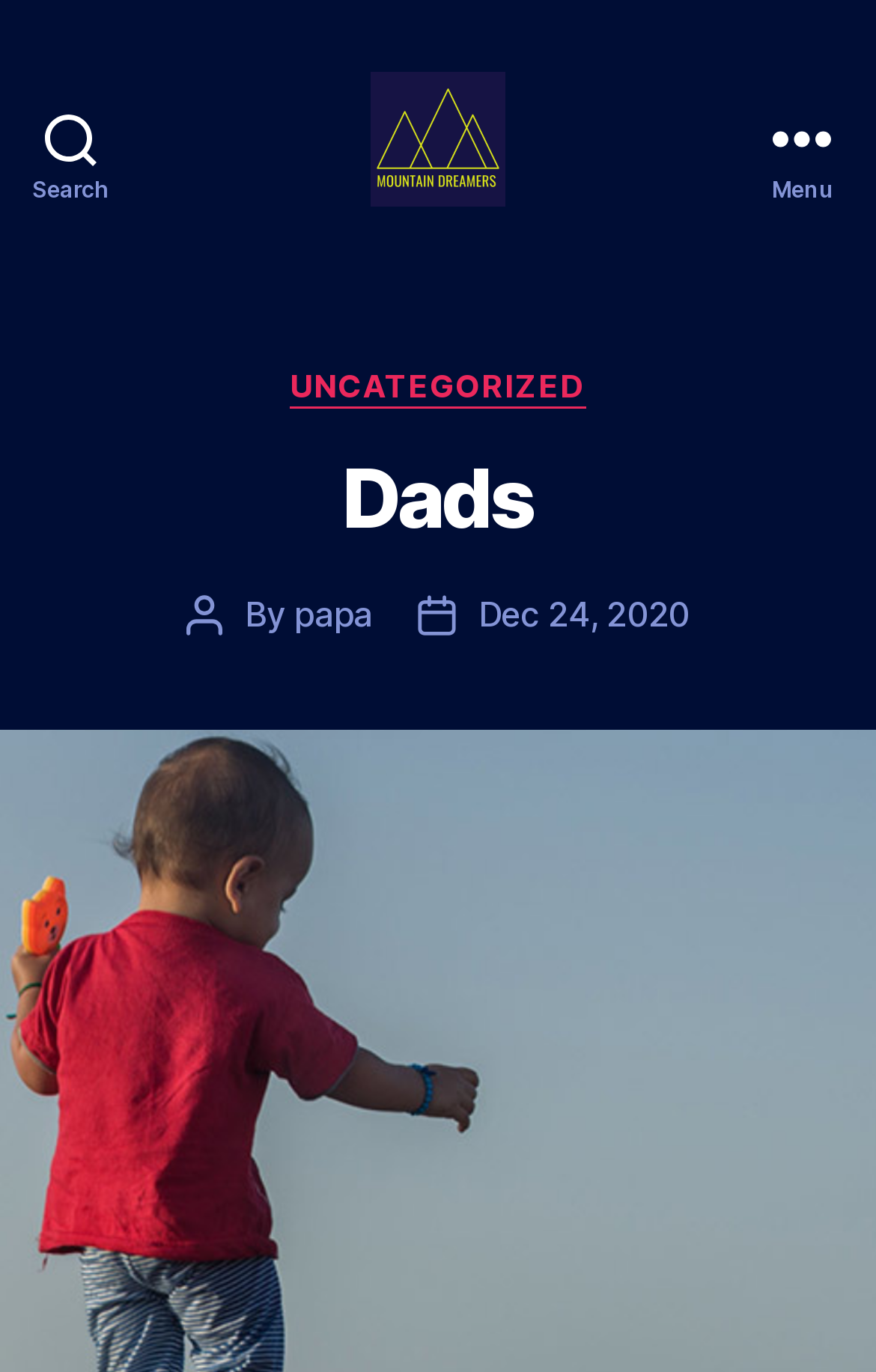Determine the bounding box coordinates of the UI element described below. Use the format (top-left x, top-left y, bottom-right x, bottom-right y) with floating point numbers between 0 and 1: papa

[0.336, 0.431, 0.426, 0.462]